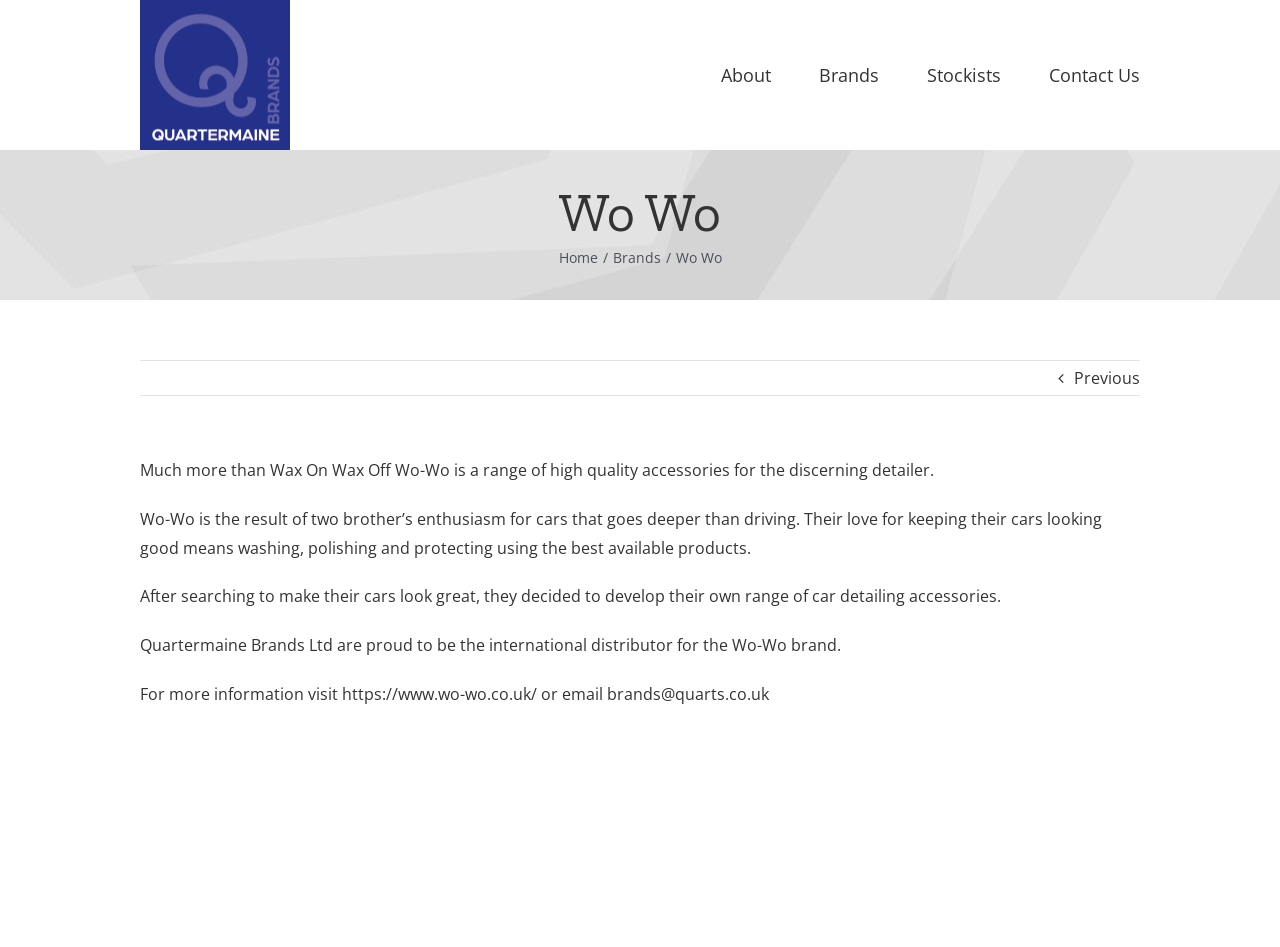Please locate the bounding box coordinates of the element that should be clicked to achieve the given instruction: "Click the Quartermaine Brands Logo".

[0.109, 0.0, 0.227, 0.158]